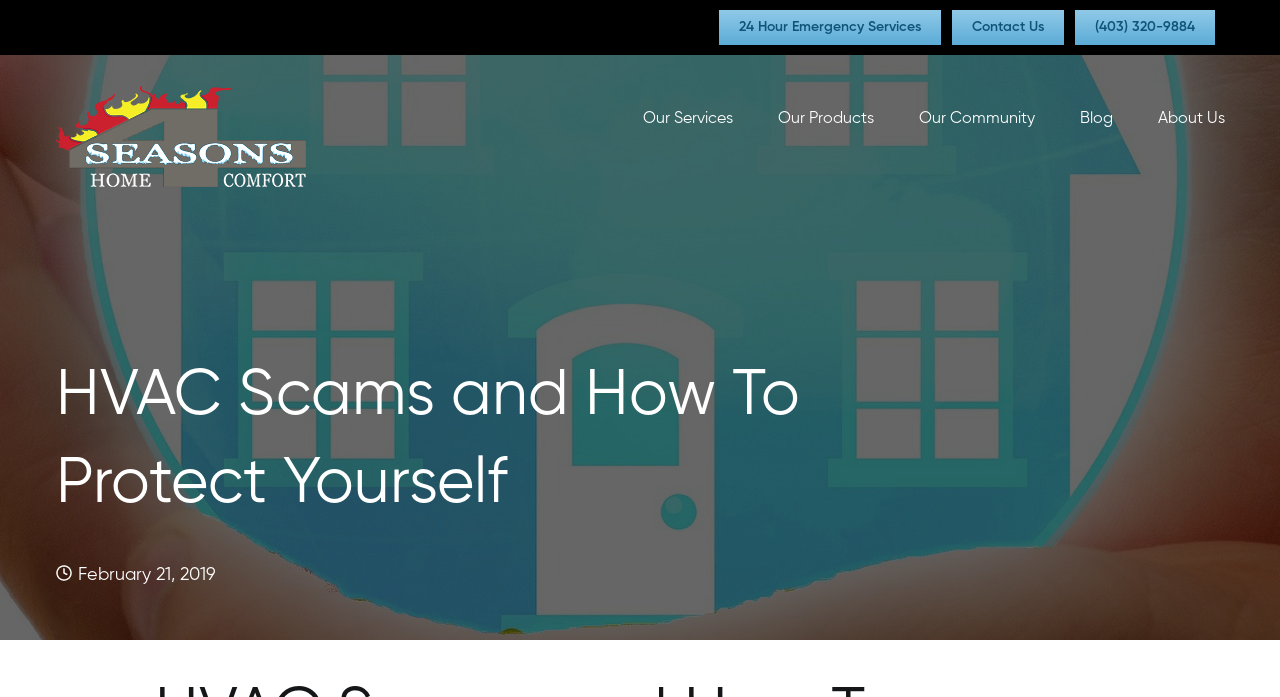Give a concise answer using only one word or phrase for this question:
How many emergency services are listed?

1